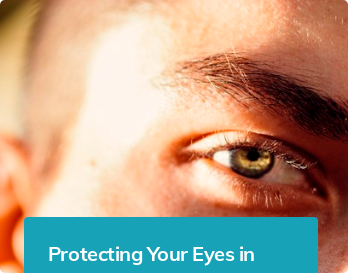Create a detailed narrative for the image.

The image features a close-up of a person's eye, showcasing a striking and intense gaze. The lighting highlights the subtle details of the eye, emphasizing its unique colors and textures. Below the image, a vibrant blue banner reads "Protecting Your Eyes in," suggesting a focus on eye health and the importance of safeguarding one's vision. This image likely accompanies content that raises awareness about the risks posed by UV radiation from the sun, underscoring the necessity of protective measures for eye wellness.